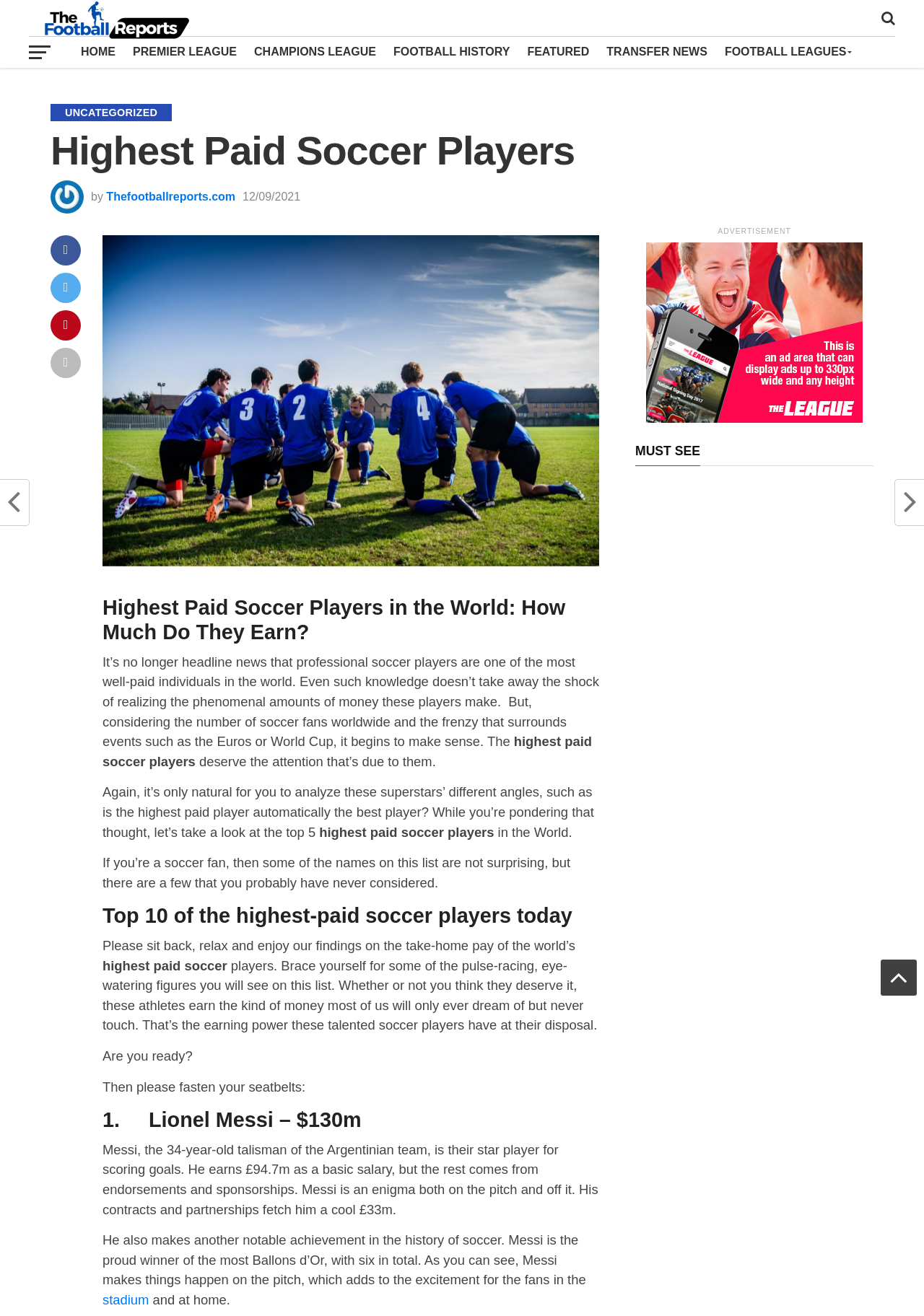What is the name of the website?
Please answer the question with a detailed and comprehensive explanation.

The website's name can be found at the top left corner of the webpage, where it says 'Thefootballreports' in a link format.